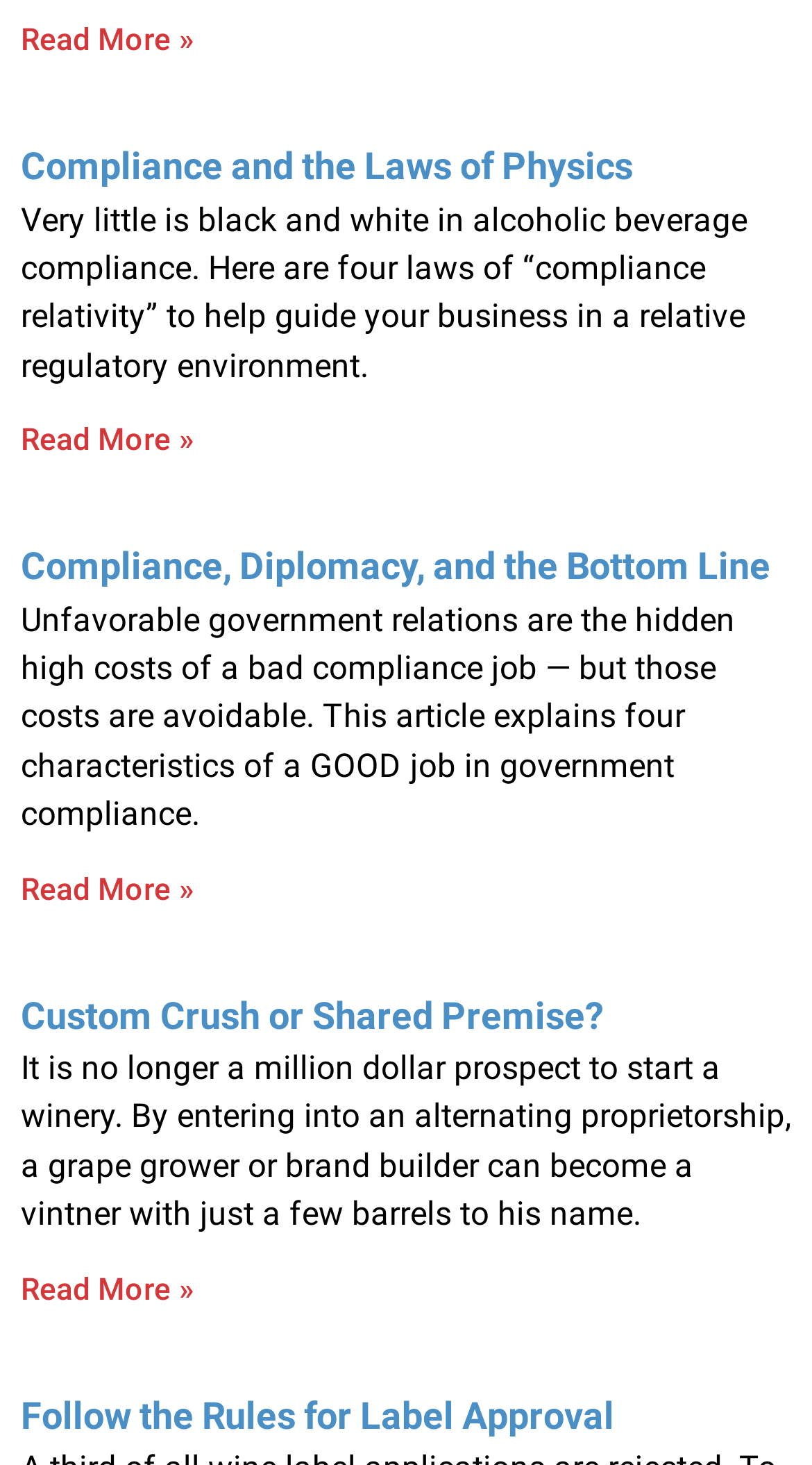Please identify the bounding box coordinates of the element's region that I should click in order to complete the following instruction: "Follow the Rules for Label Approval". The bounding box coordinates consist of four float numbers between 0 and 1, i.e., [left, top, right, bottom].

[0.026, 0.951, 0.756, 0.981]